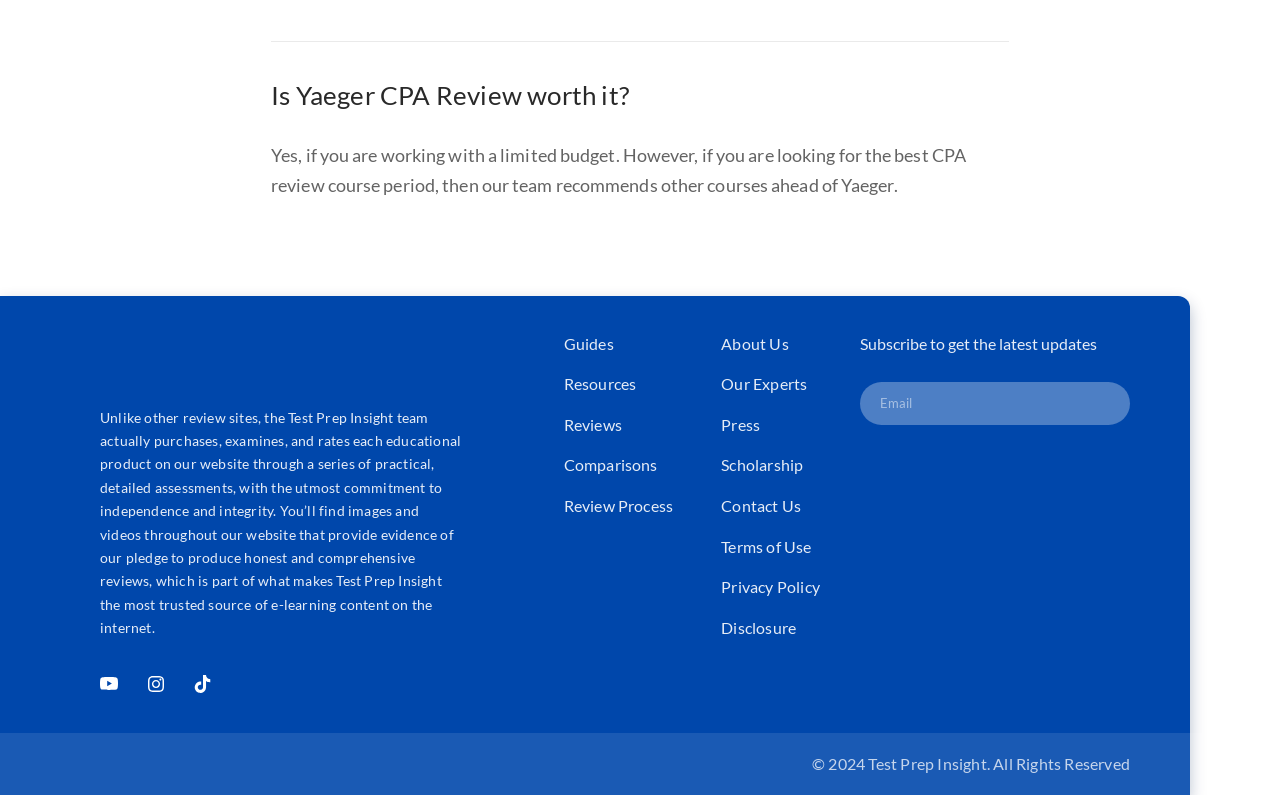Specify the bounding box coordinates of the element's region that should be clicked to achieve the following instruction: "Click the 'Reviews' link". The bounding box coordinates consist of four float numbers between 0 and 1, in the format [left, top, right, bottom].

[0.44, 0.522, 0.486, 0.546]